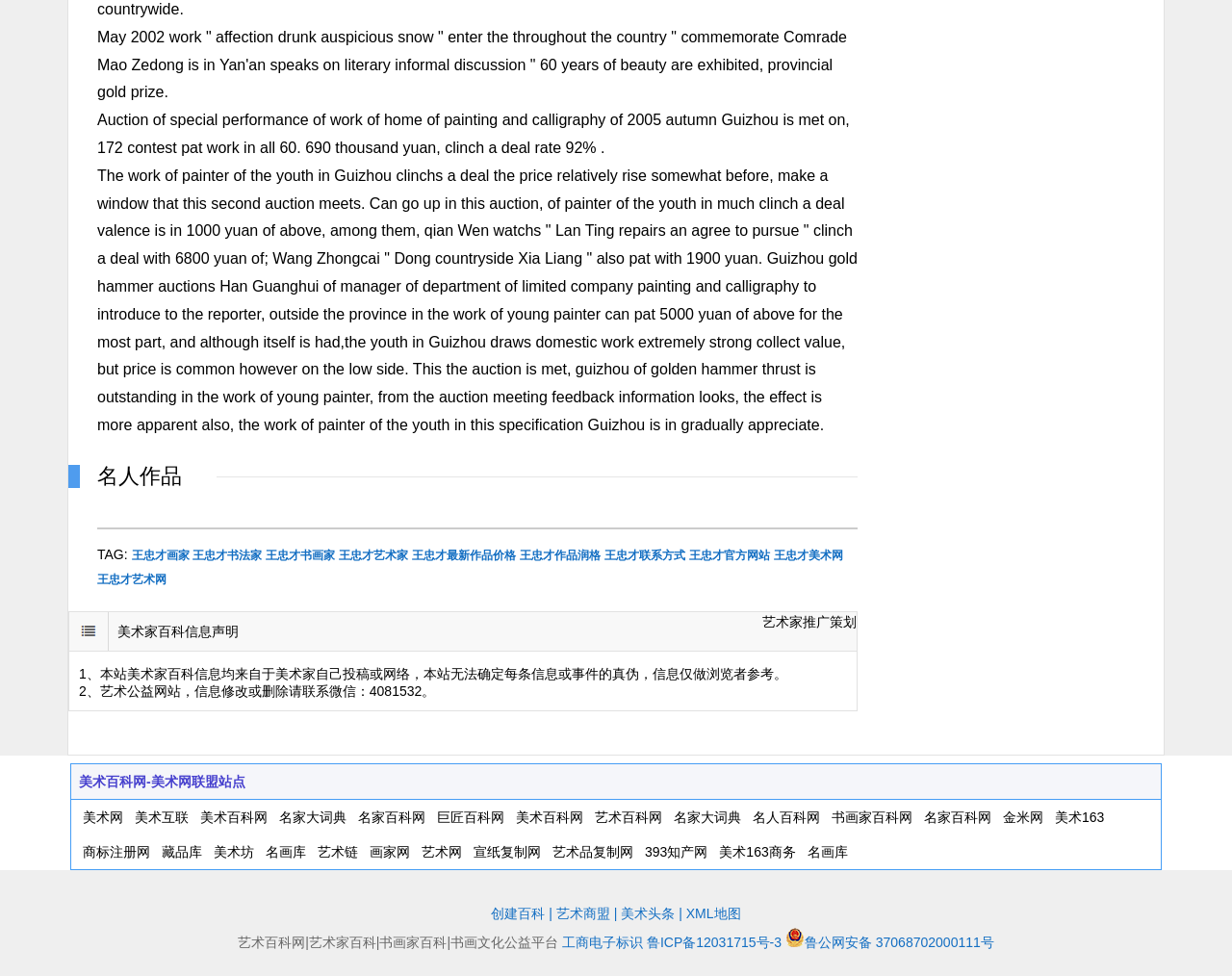Show the bounding box coordinates of the region that should be clicked to follow the instruction: "Create a new 百科."

[0.399, 0.928, 0.443, 0.944]